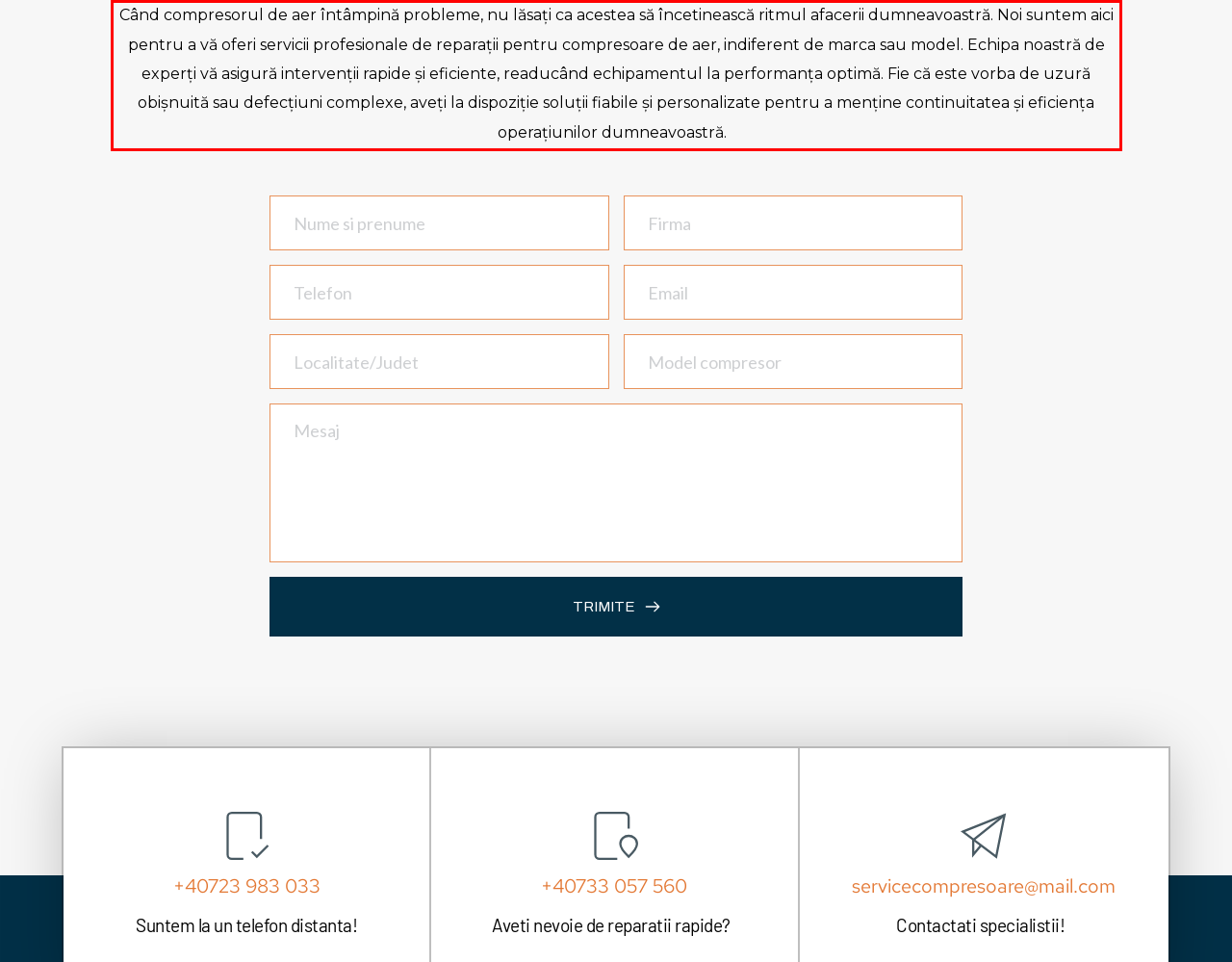Please use OCR to extract the text content from the red bounding box in the provided webpage screenshot.

Când compresorul de aer întâmpină probleme, nu lăsați ca acestea să încetinească ritmul afacerii dumneavoastră. Noi suntem aici pentru a vă oferi servicii profesionale de reparații pentru compresoare de aer, indiferent de marca sau model. Echipa noastră de experți vă asigură intervenții rapide și eficiente, readucând echipamentul la performanța optimă. Fie că este vorba de uzură obișnuită sau defecțiuni complexe, aveți la dispoziție soluții fiabile și personalizate pentru a menține continuitatea și eficiența operațiunilor dumneavoastră.